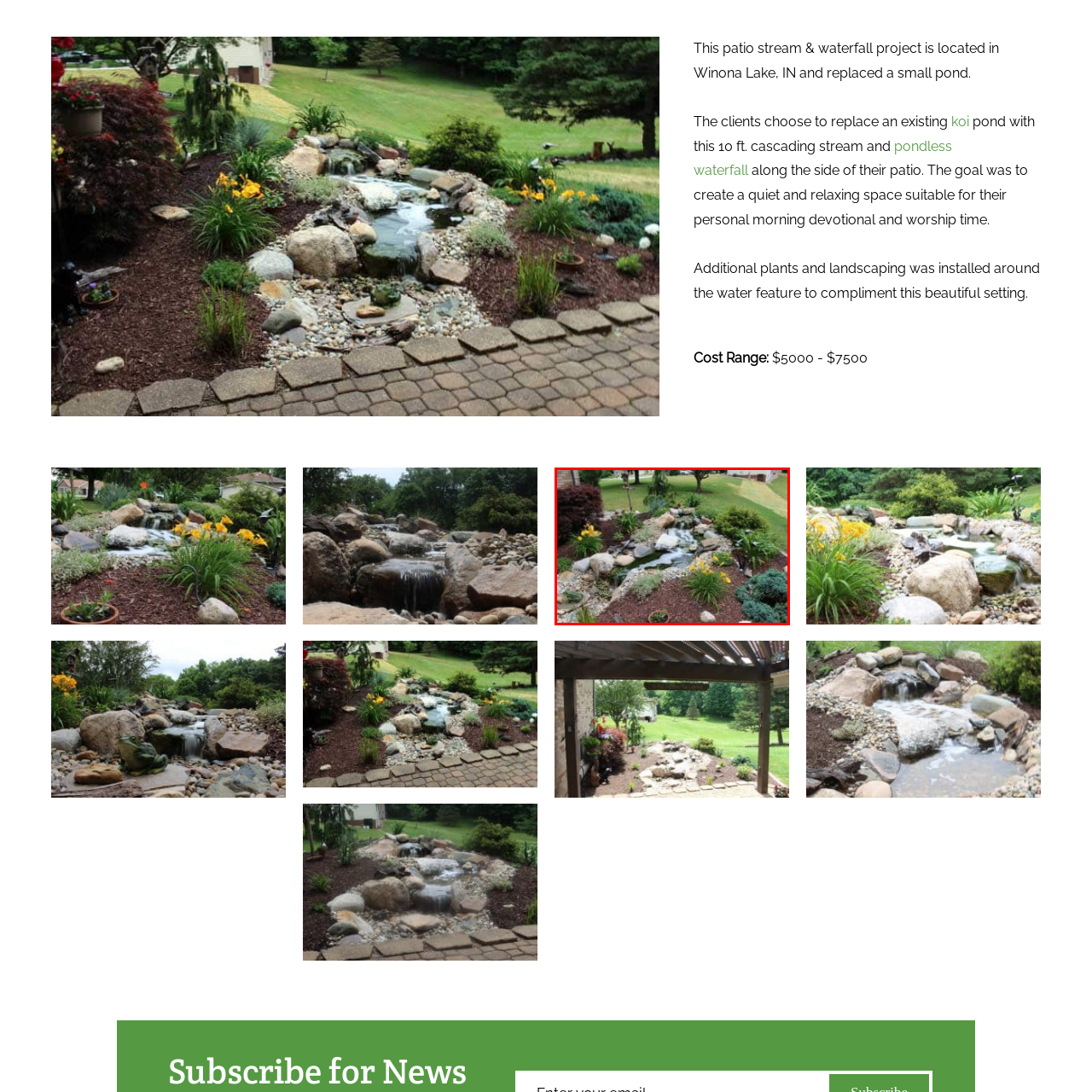What is the estimated cost of the project?
Review the image area surrounded by the red bounding box and give a detailed answer to the question.

The caption provides a specific estimate of the project's cost, ranging from $5000 to $7500, which indicates the financial investment required to create this serene patio stream and waterfall feature.